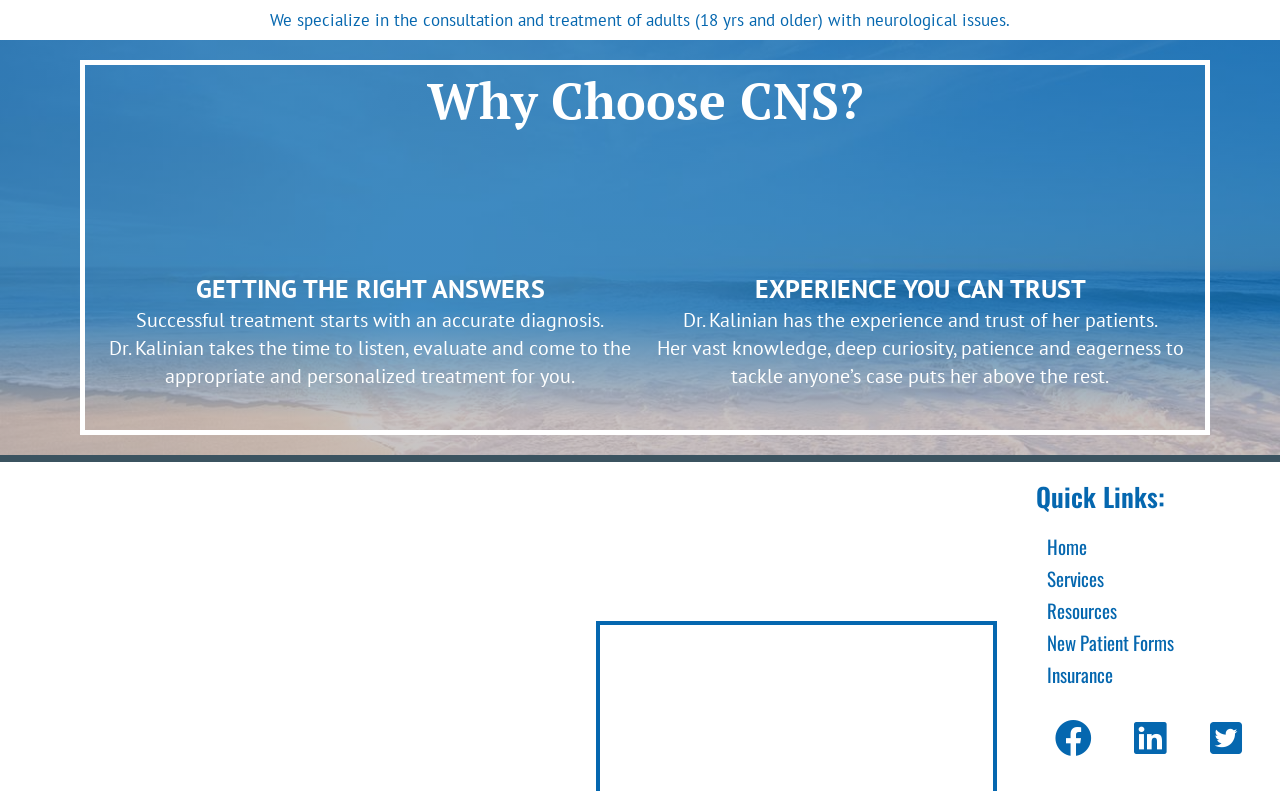Look at the image and answer the question in detail:
What is the age range of patients treated?

The answer can be found in the StaticText element 'We specialize in the consultation and treatment of adults (18 yrs and older) with neurological issues.' which is located at the top of the webpage.